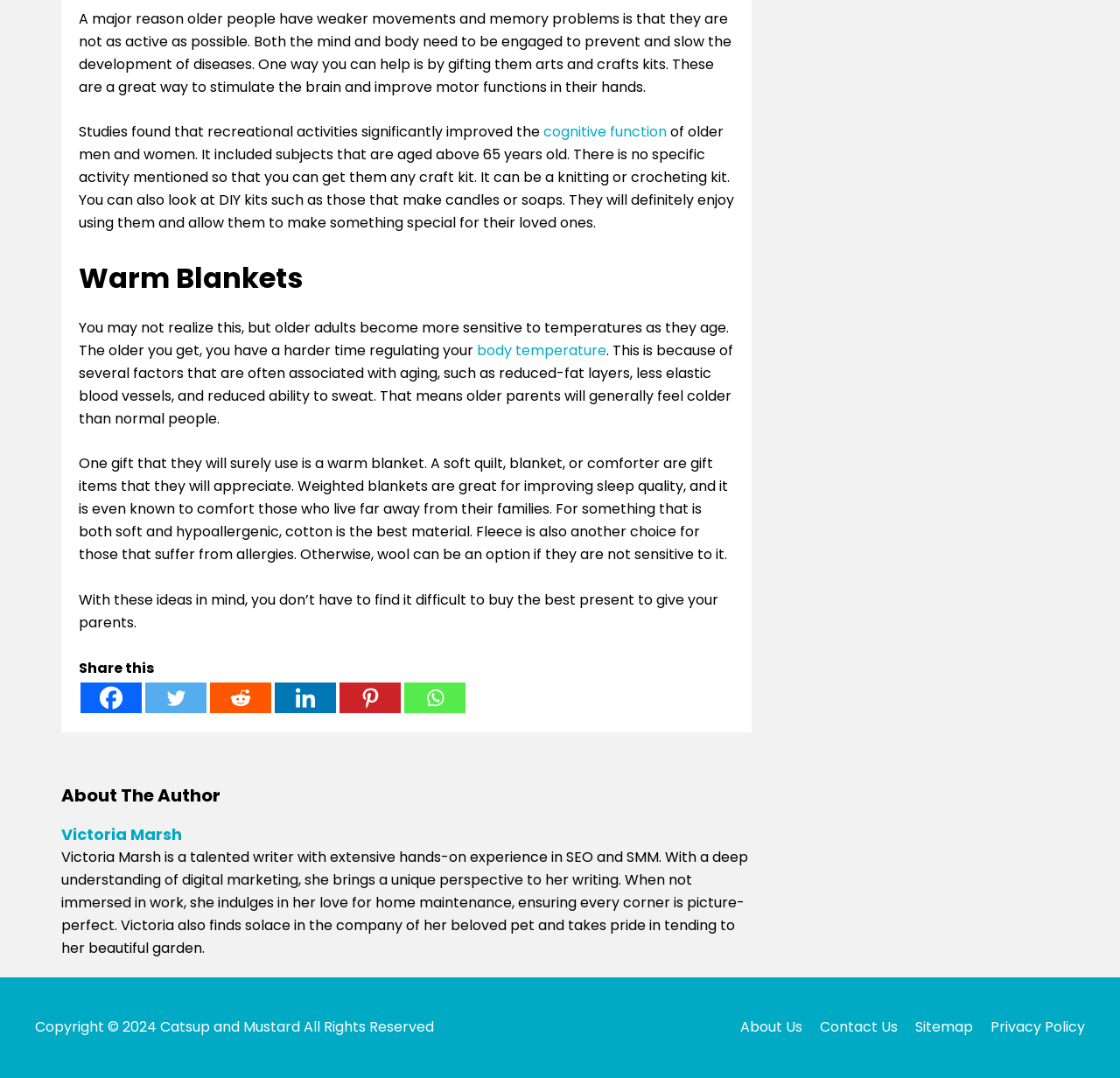Find the bounding box coordinates of the area to click in order to follow the instruction: "Read more about the author Victoria Marsh".

[0.055, 0.763, 0.671, 0.785]